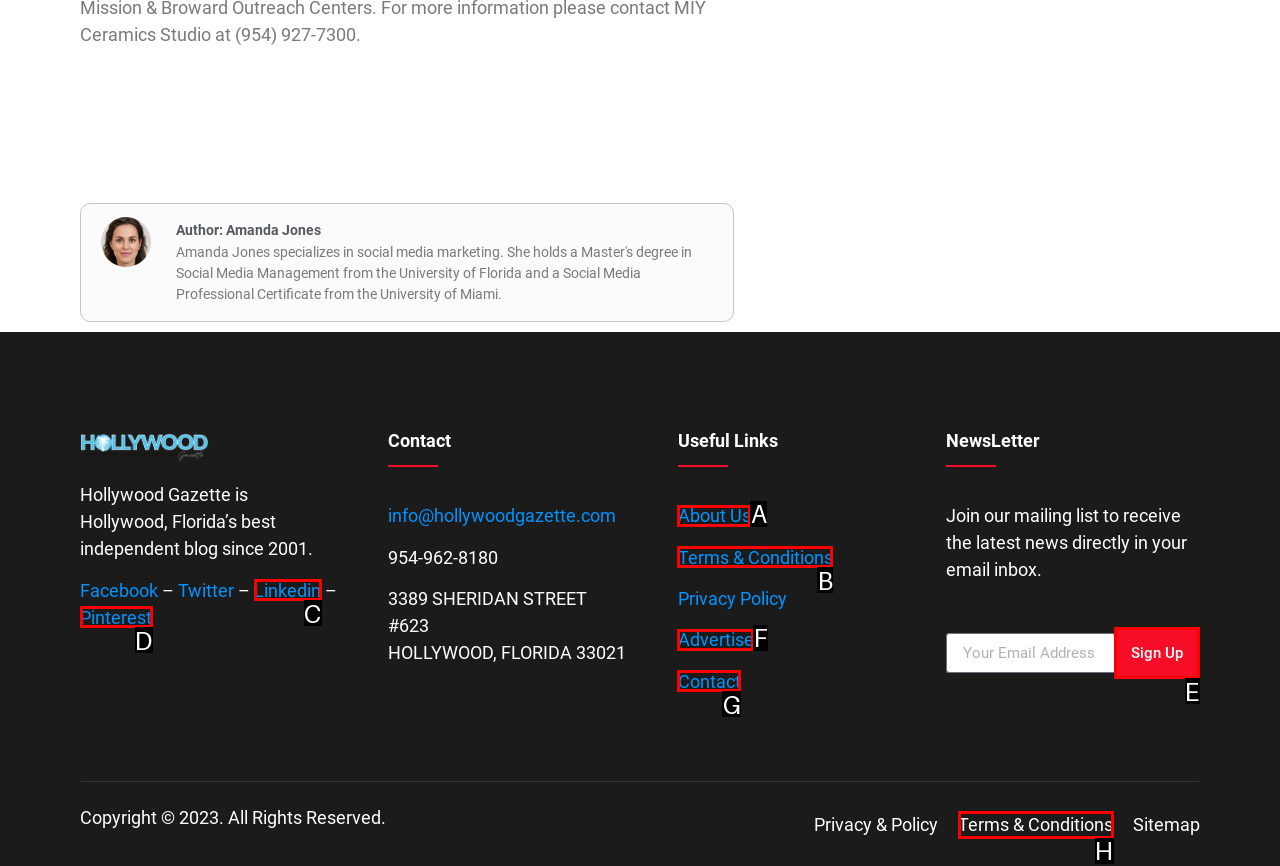Given the task: Sign up for newsletter, indicate which boxed UI element should be clicked. Provide your answer using the letter associated with the correct choice.

E